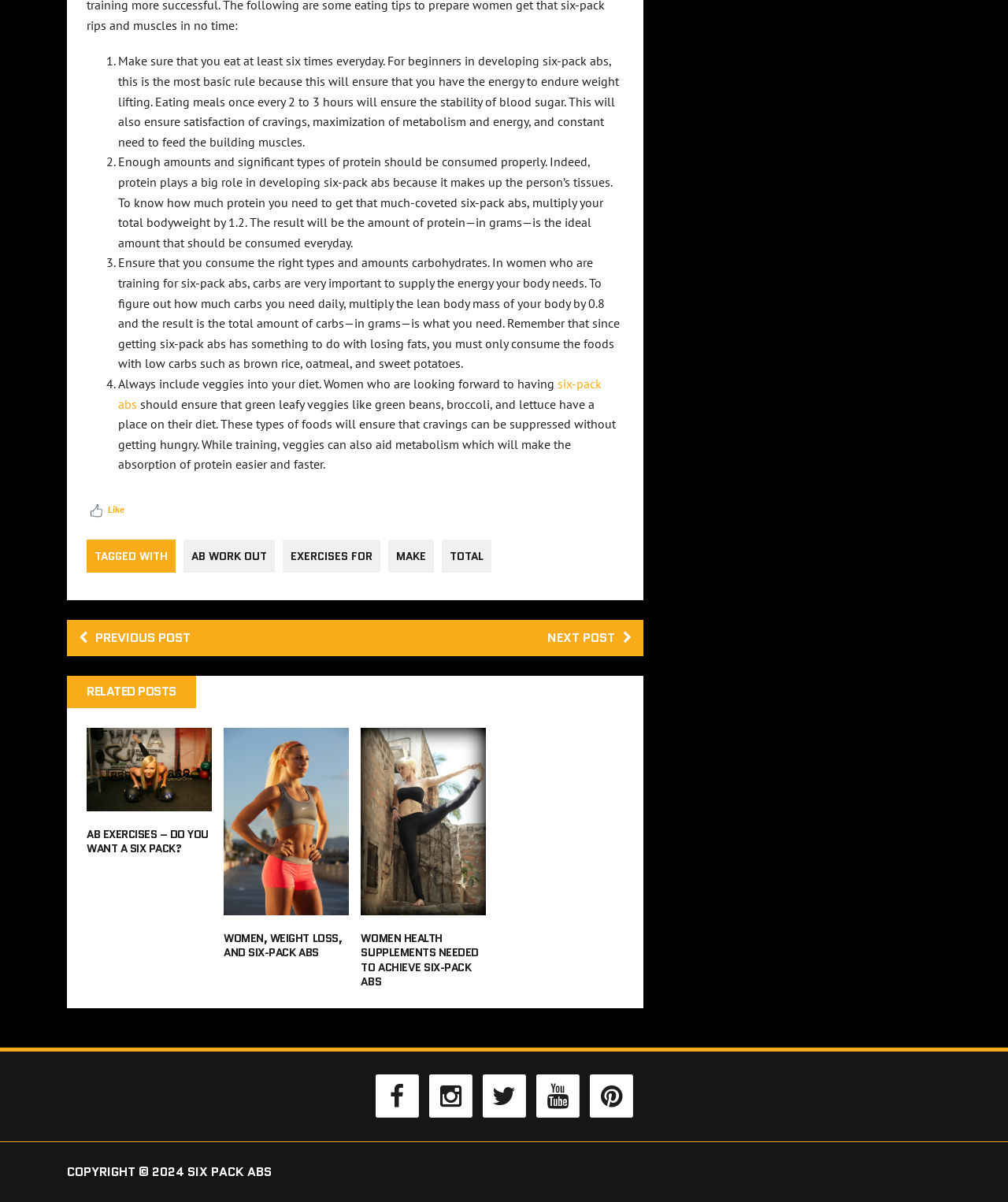Utilize the details in the image to give a detailed response to the question: What is the topic of the related post 'Ab Exercises – Do you want a six pack?'?

The related post 'Ab Exercises – Do you want a six pack?' is likely about exercises that target the abdominal muscles, which is a crucial part of developing six-pack abs.